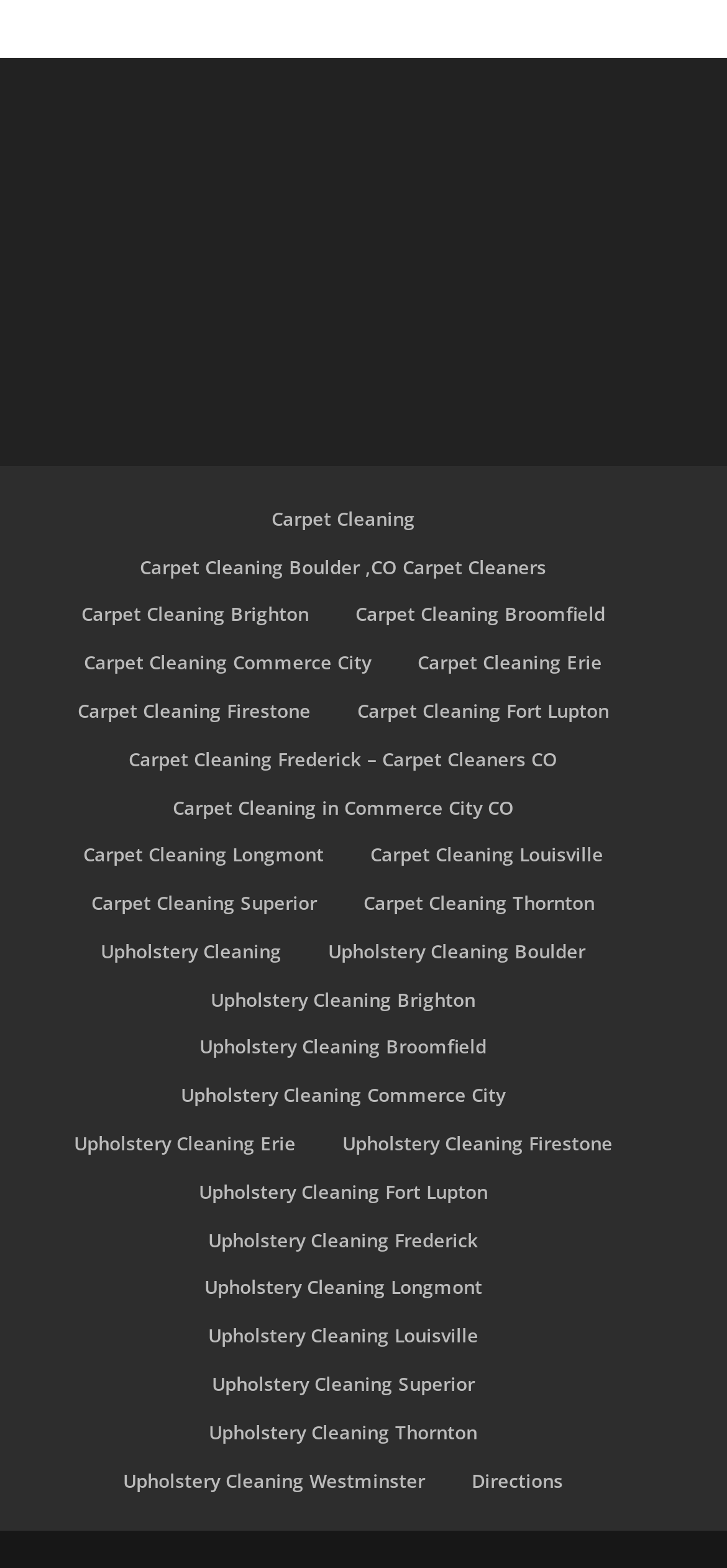What is the last link on the page?
Look at the image and respond with a single word or a short phrase.

Directions